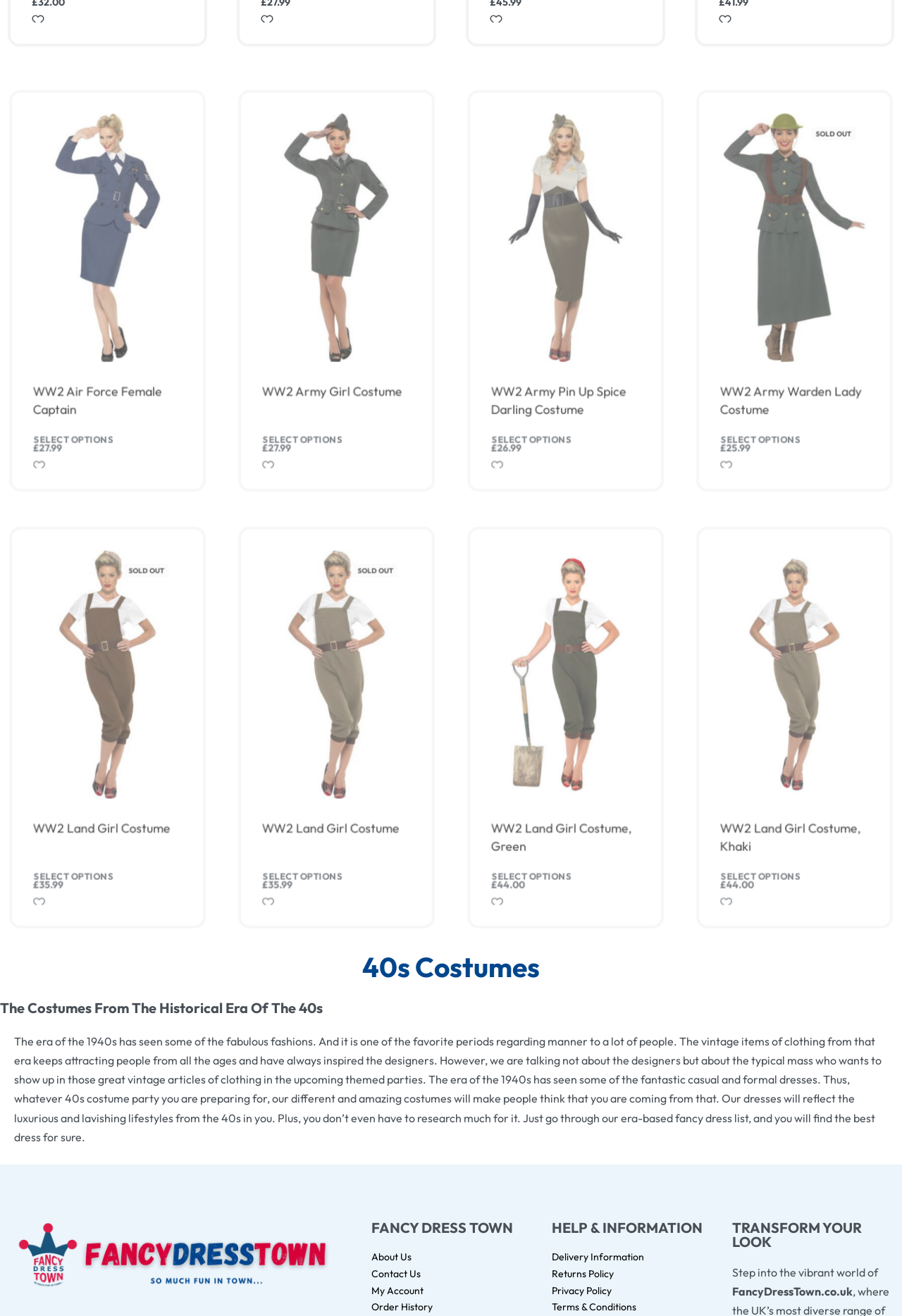Provide a short, one-word or phrase answer to the question below:
What is the function of the 'QUICKVIEW' button?

To quickly view a product